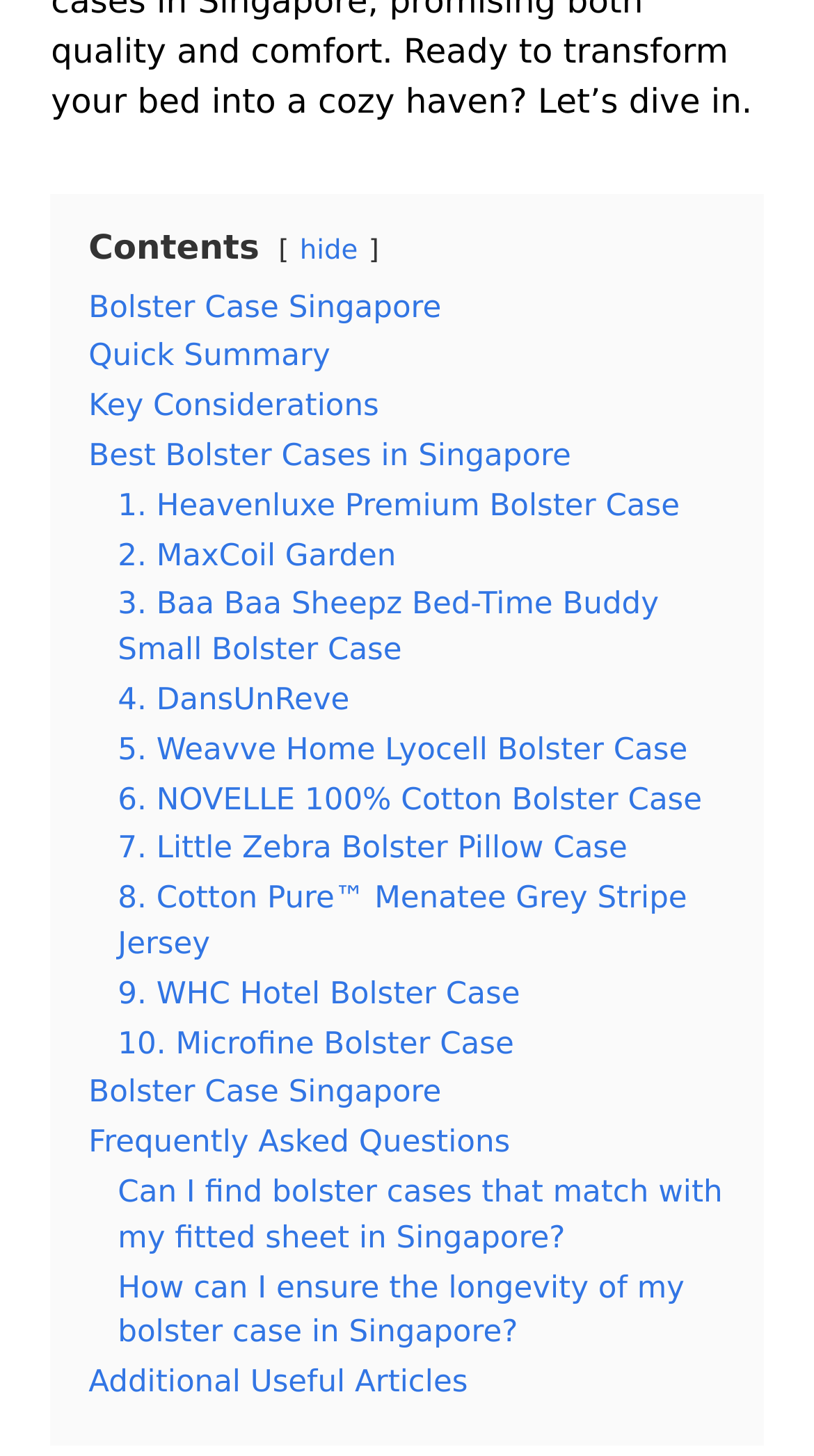Analyze the image and answer the question with as much detail as possible: 
How many bolster case options are listed?

By counting the links with numbers, such as '1. Heavenluxe Premium Bolster Case' and '10. Microfine Bolster Case', I can determine that there are 10 bolster case options listed on the webpage.